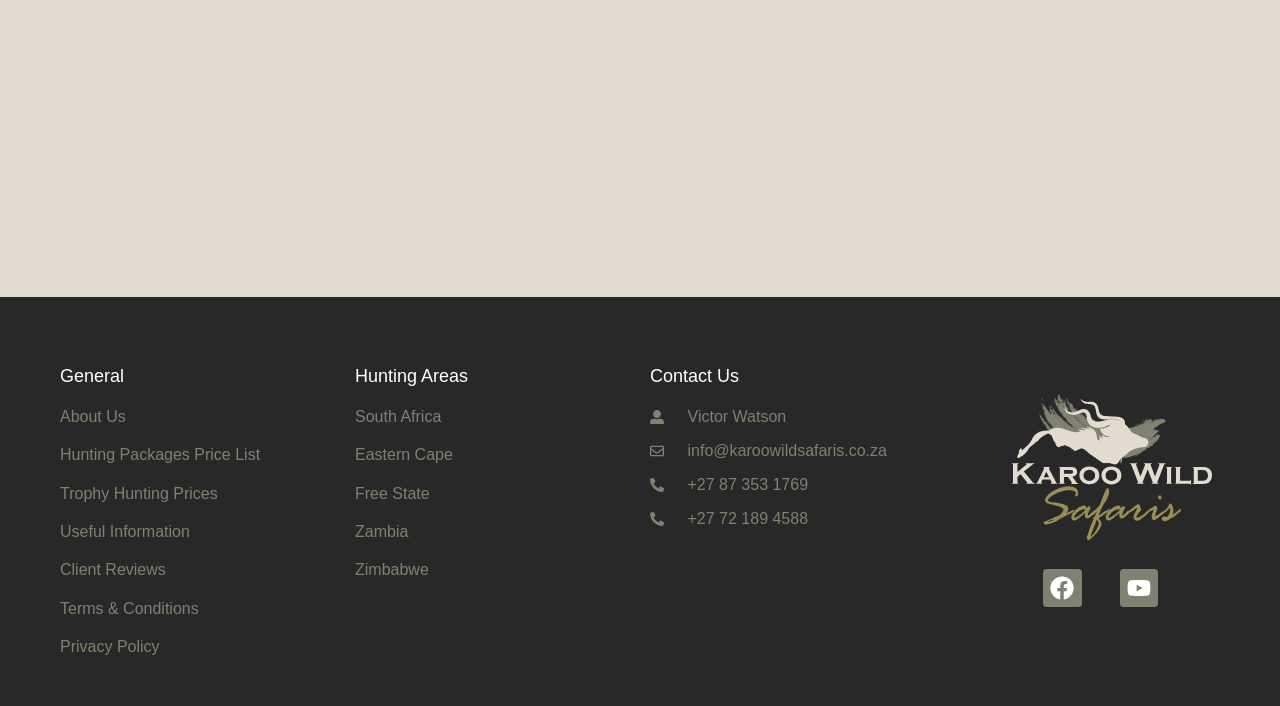Please locate the bounding box coordinates of the element that should be clicked to complete the given instruction: "Call +27 87 353 1769".

[0.508, 0.67, 0.723, 0.704]